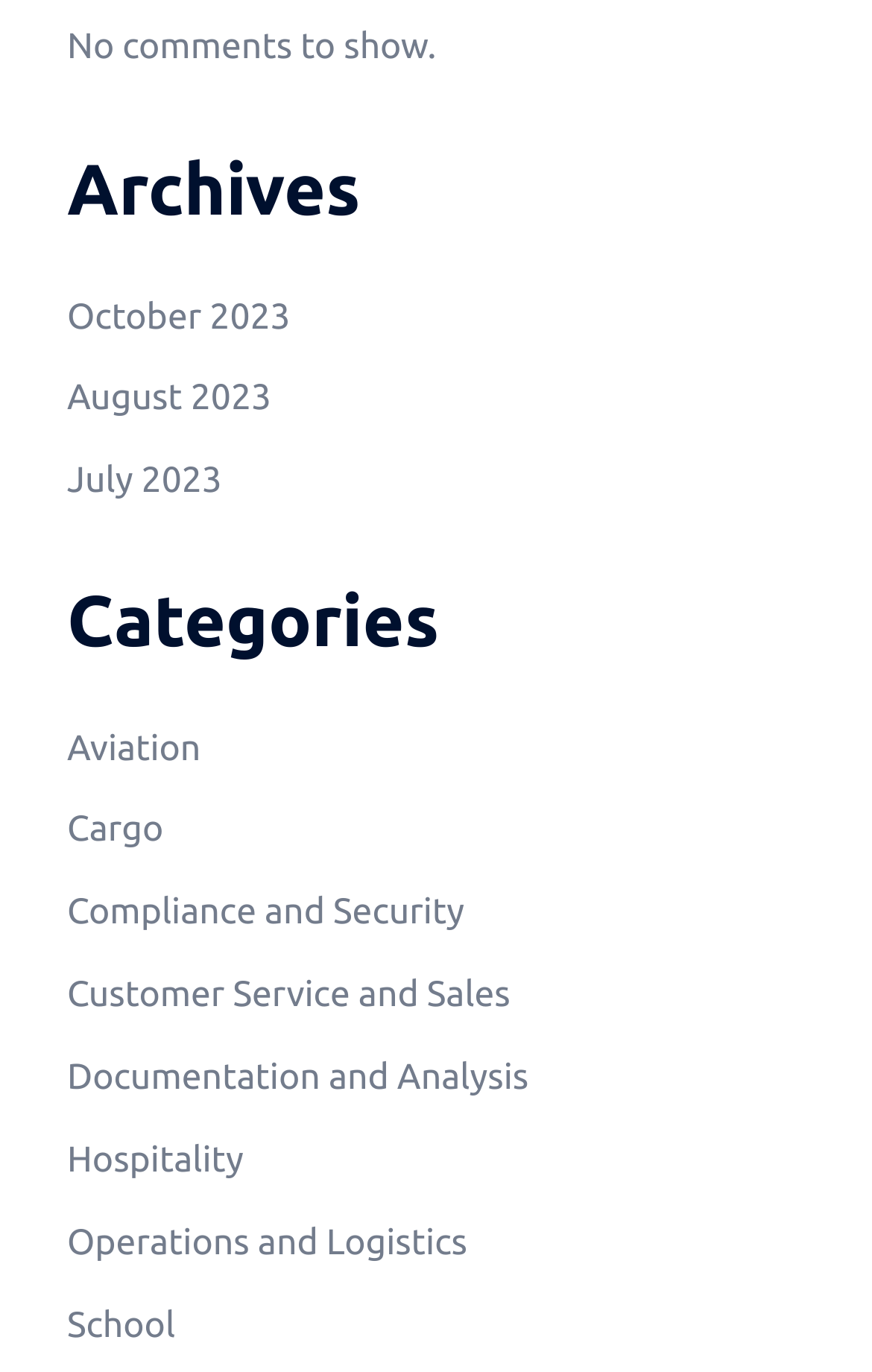Determine the bounding box coordinates of the region I should click to achieve the following instruction: "visit School category". Ensure the bounding box coordinates are four float numbers between 0 and 1, i.e., [left, top, right, bottom].

[0.077, 0.951, 0.201, 0.98]